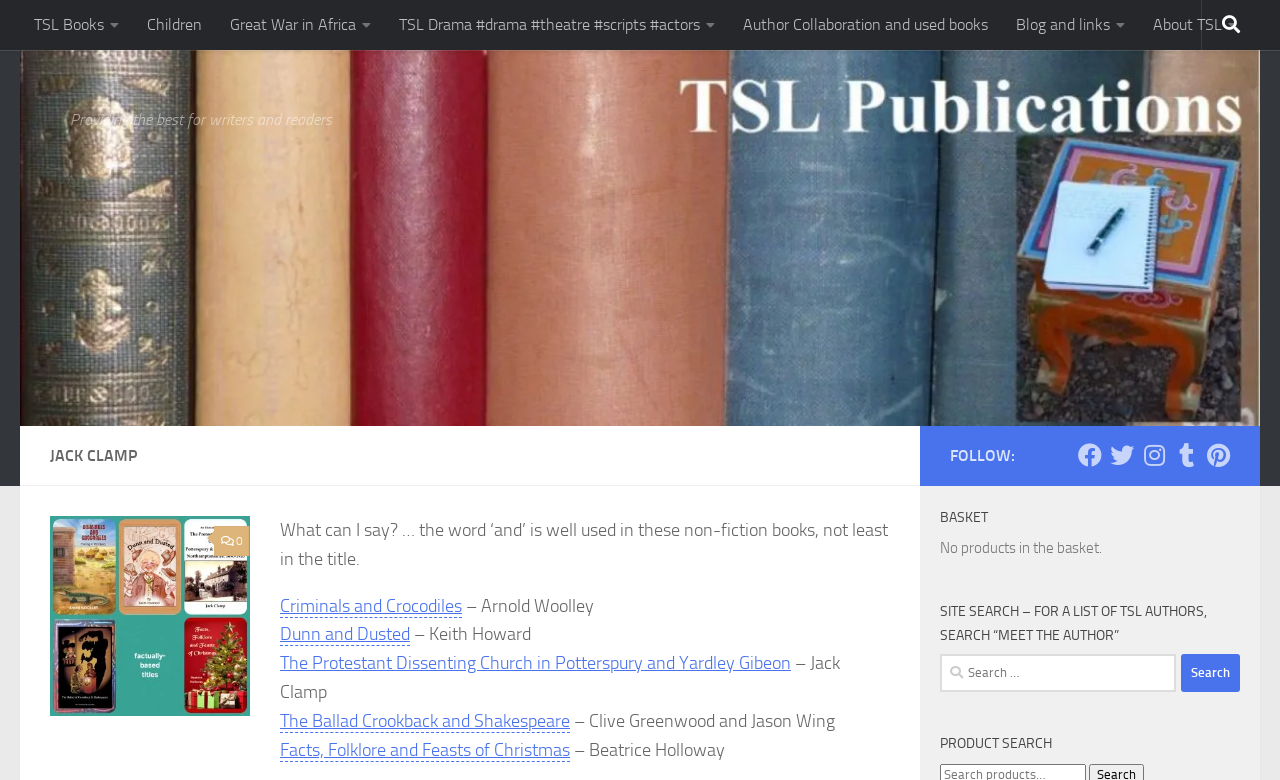Determine the bounding box coordinates for the HTML element described here: "About TSL".

[0.89, 0.0, 0.977, 0.064]